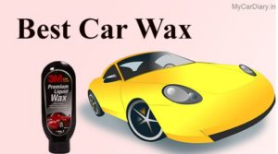Examine the image carefully and respond to the question with a detailed answer: 
What is the purpose of the graphic?

The overall aesthetic, featuring playful colors and a catchy design, aims to engage car enthusiasts looking for effective detailing products, which implies that the purpose of the graphic is to draw attention to the importance of using high-quality wax for maintaining a car’s shine and protection.